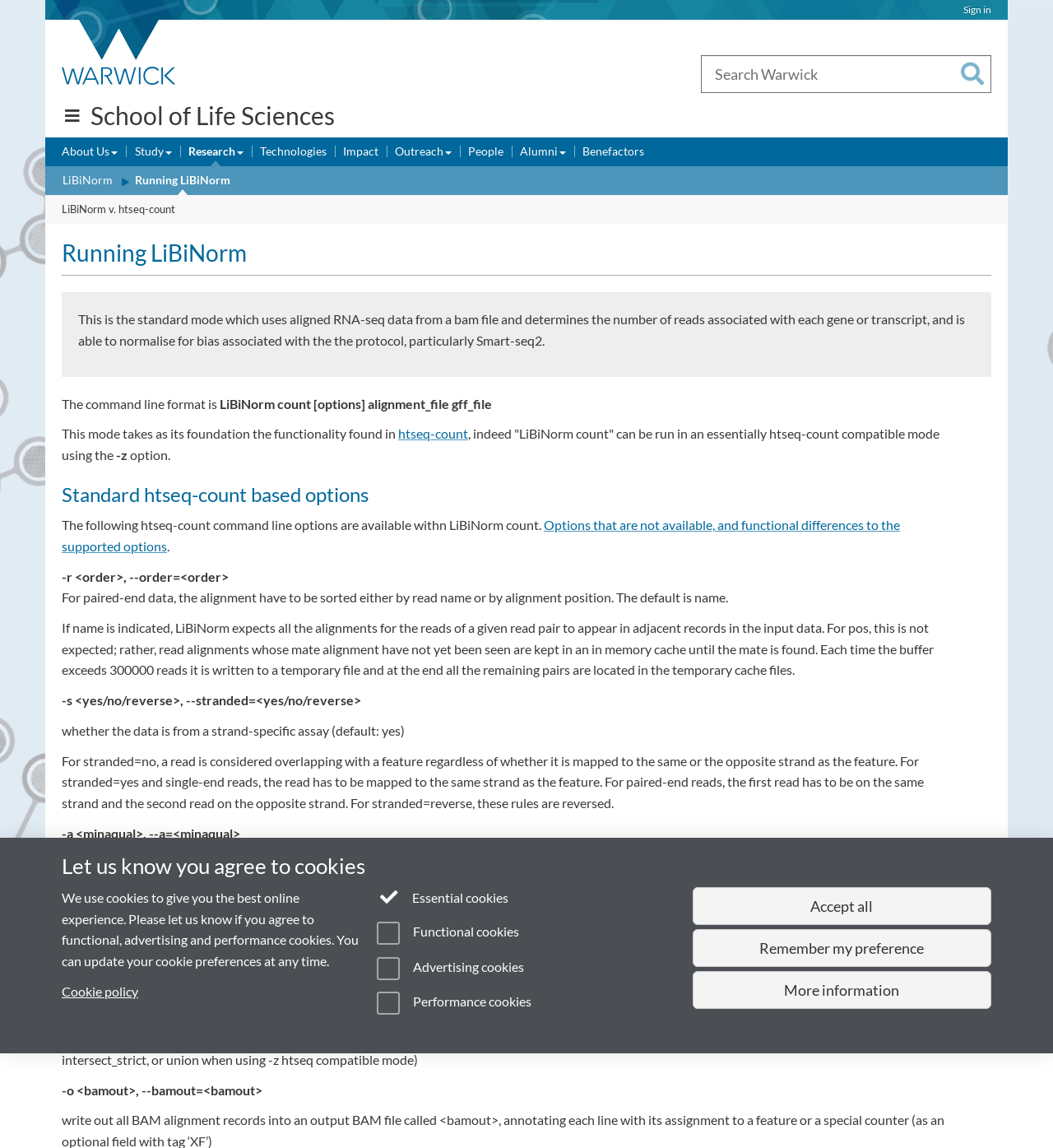Find the bounding box coordinates of the clickable region needed to perform the following instruction: "Go to University of Warwick homepage". The coordinates should be provided as four float numbers between 0 and 1, i.e., [left, top, right, bottom].

[0.051, 0.017, 0.176, 0.075]